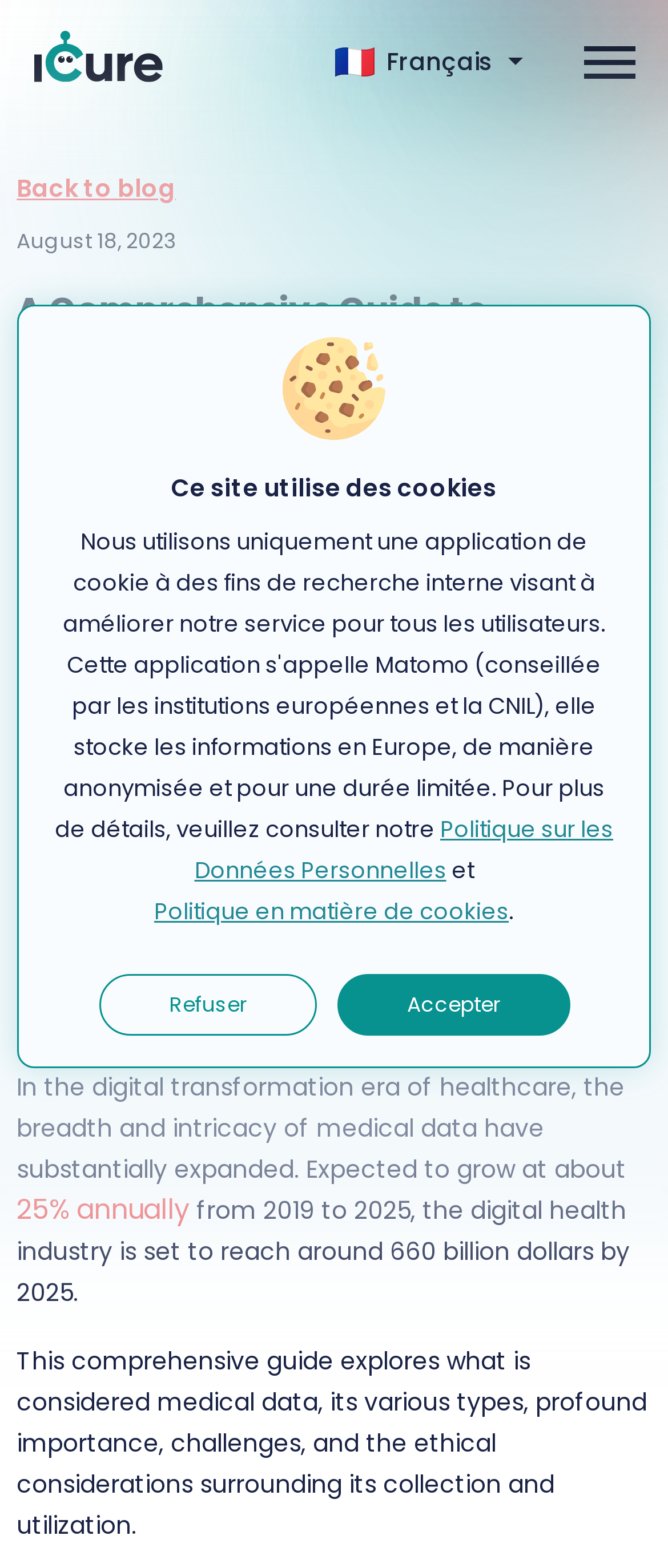Offer an in-depth caption of the entire webpage.

This webpage is a comprehensive guide to understanding medical data. At the top left corner, there is an "iCure logo" image, accompanied by a link to the logo. Next to the logo, there is a language selection option, with a French flag icon and the text "Français". 

Below the logo, there is a "Back to blog" link, followed by the date "August 18, 2023". The main title of the webpage, "A Comprehensive Guide to Understanding Medical Data", is a heading that spans almost the entire width of the page. 

Below the title, there is a large "post illustration" image that takes up most of the page width. The introduction section starts below the image, with a heading "Introduction" followed by a block of text that explains the importance of medical data in contemporary healthcare. 

The text continues to describe the growth of medical data in the digital transformation era of healthcare, with a link to "25% annually" growth rate. The introduction section concludes with a summary of what the guide will cover, including the types, importance, challenges, and ethical considerations of medical data.

At the bottom of the page, there is a section related to cookies, with an image of a cookie, a text "Ce site utilise des cookies", and links to "Politique sur les Données Personnelles" and "Politique en matière de cookies". There are also two buttons, "Refuser" and "Accepter", to manage cookie preferences.